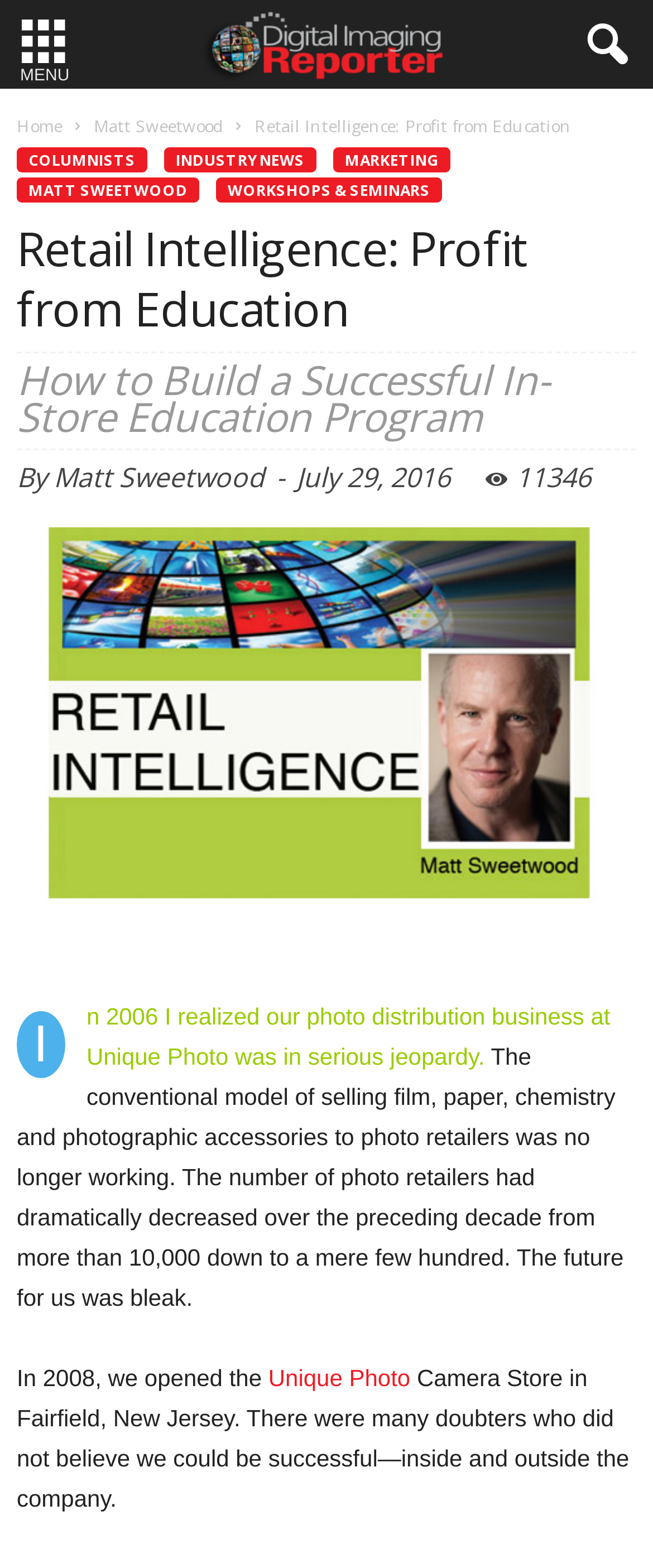What is the name of the business mentioned in the article?
Answer the question in as much detail as possible.

I found the answer by looking at the static text element which mentions 'our photo distribution business at Unique Photo was in serious jeopardy'.